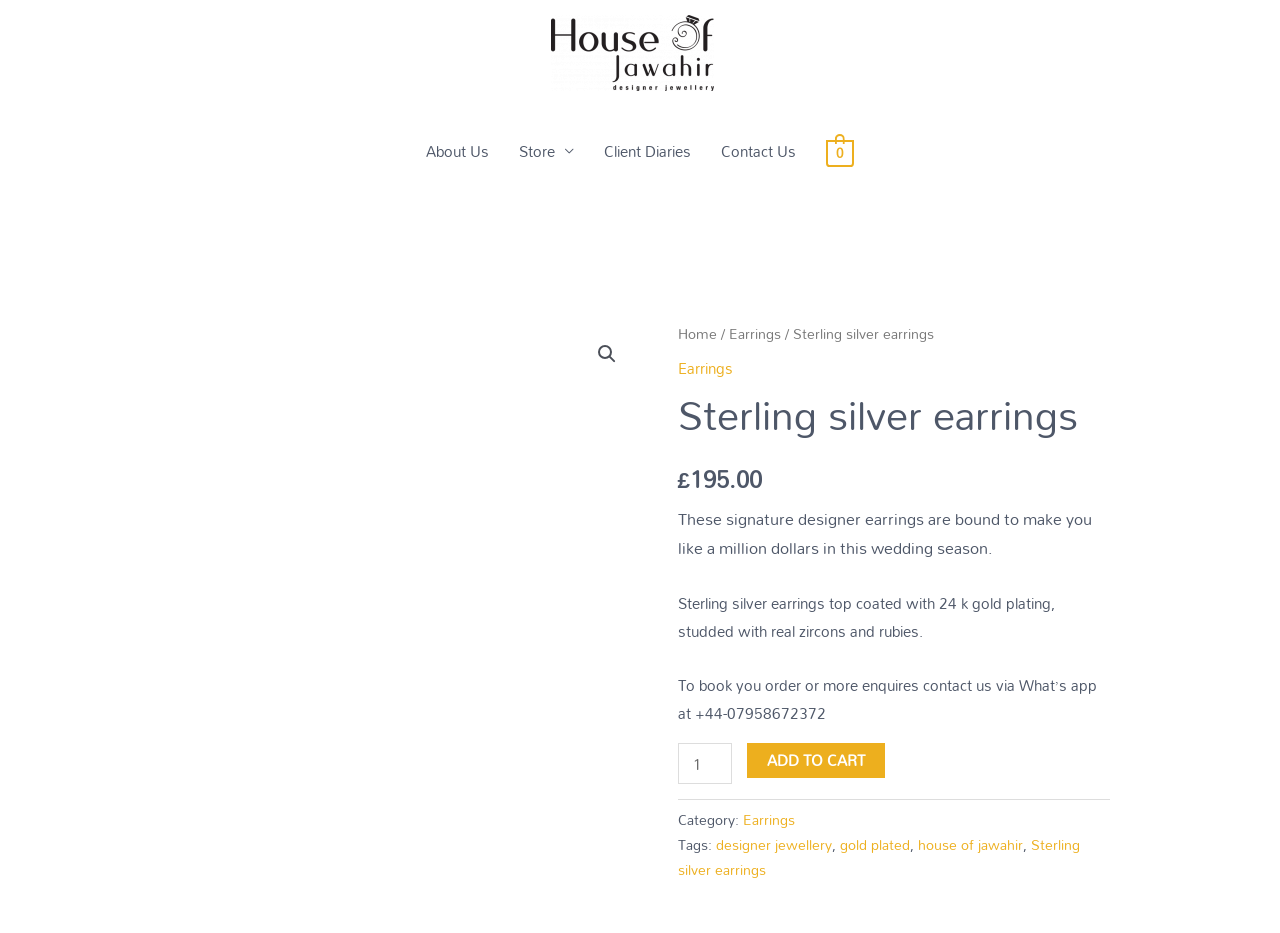Respond to the question with just a single word or phrase: 
What is the price of the earrings?

£195.00